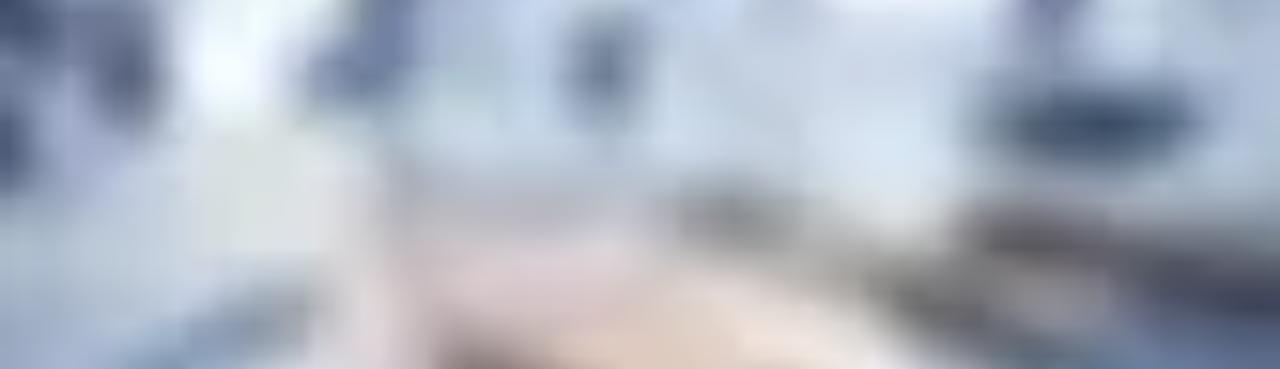Respond to the following question with a brief word or phrase:
What type of items are visible on the office desk?

Office essentials